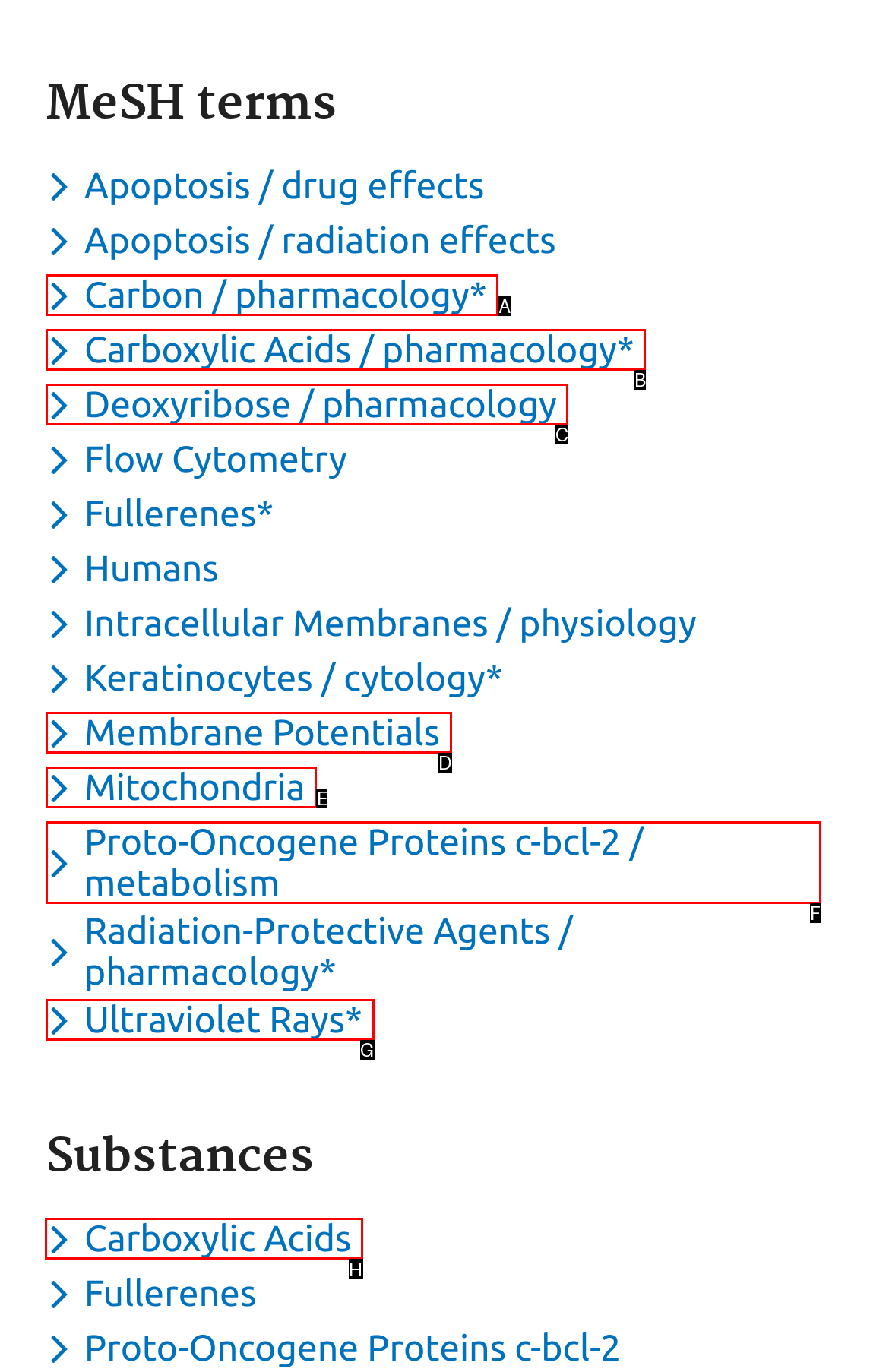Identify the HTML element that should be clicked to accomplish the task: Toggle dropdown menu for keyword Carboxylic Acids
Provide the option's letter from the given choices.

H